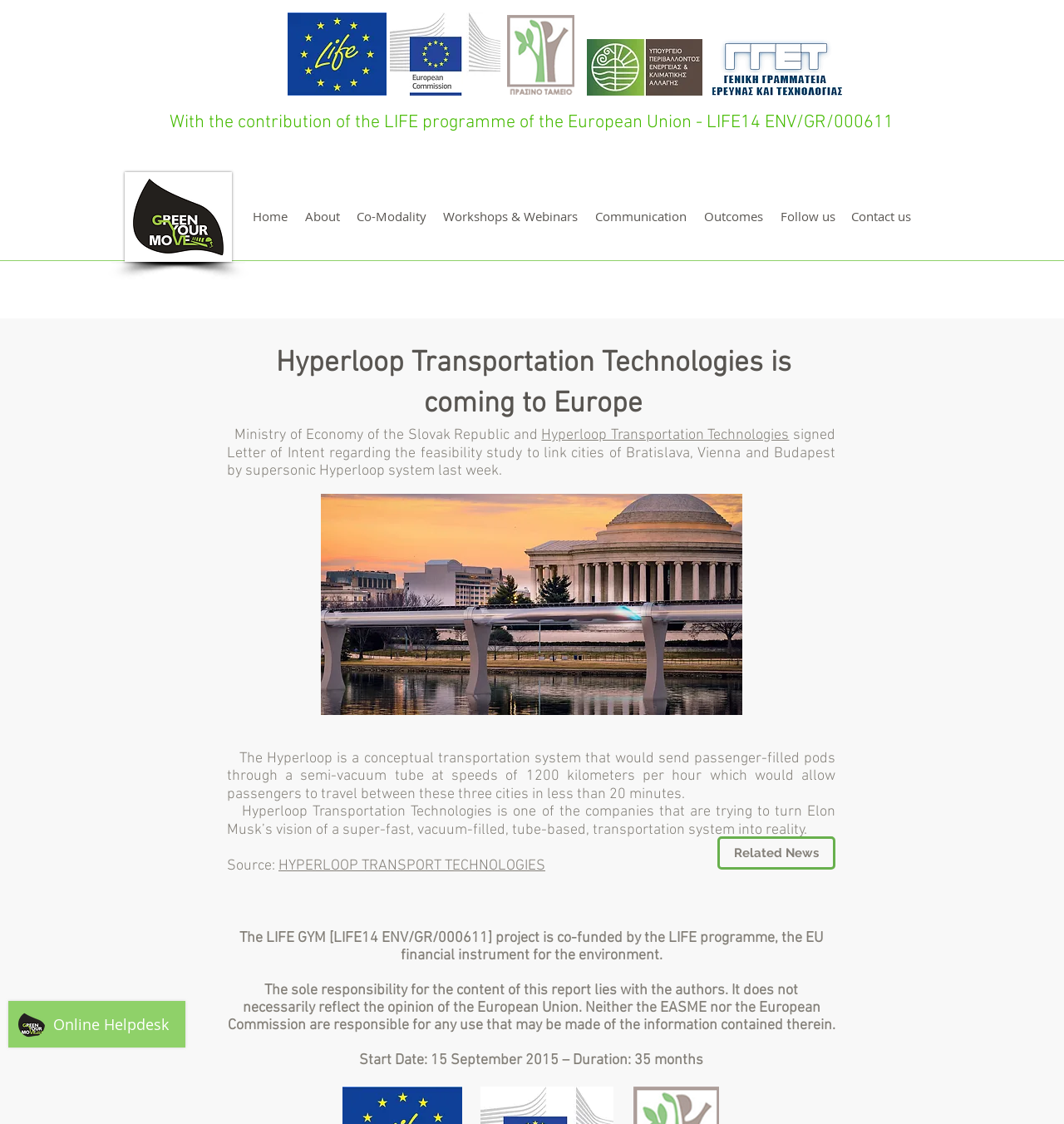Identify the bounding box coordinates for the UI element mentioned here: "Related News". Provide the coordinates as four float values between 0 and 1, i.e., [left, top, right, bottom].

[0.674, 0.744, 0.785, 0.774]